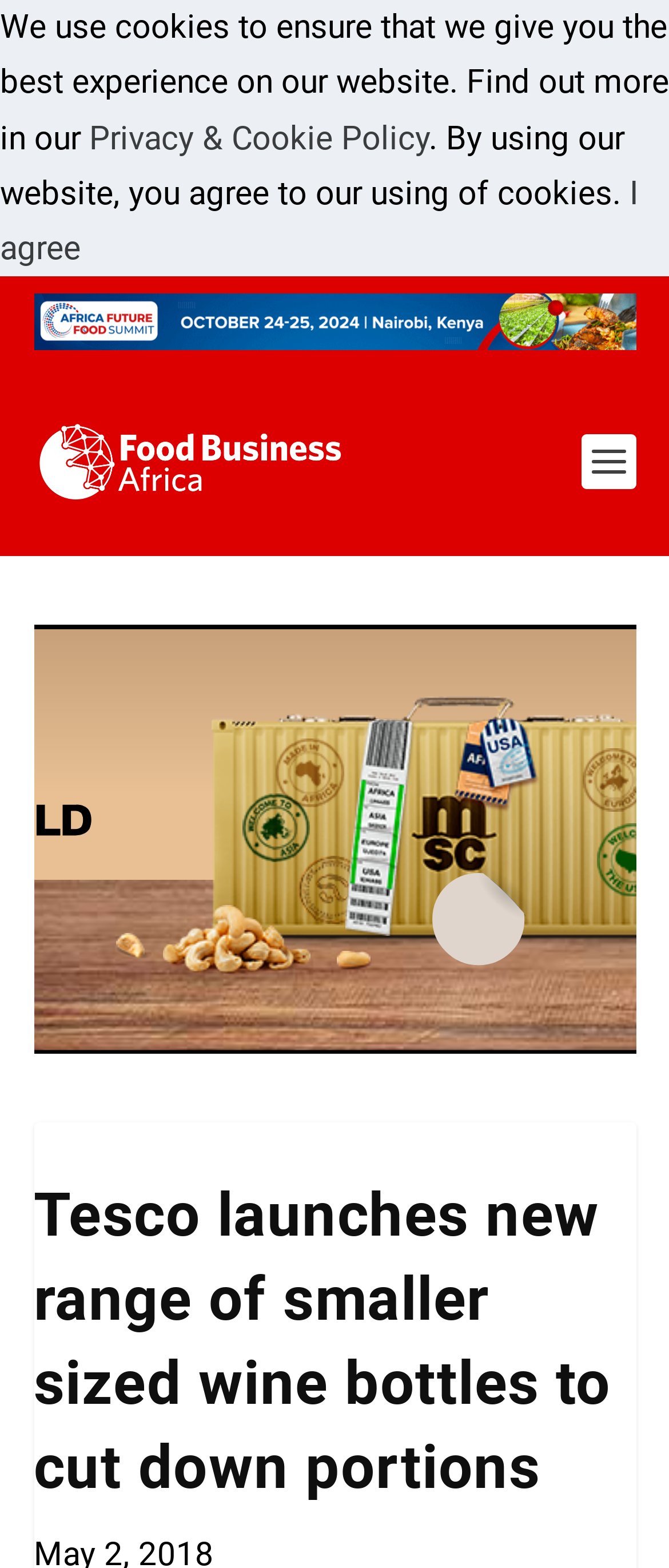Is the article about food business?
Based on the image content, provide your answer in one word or a short phrase.

Yes